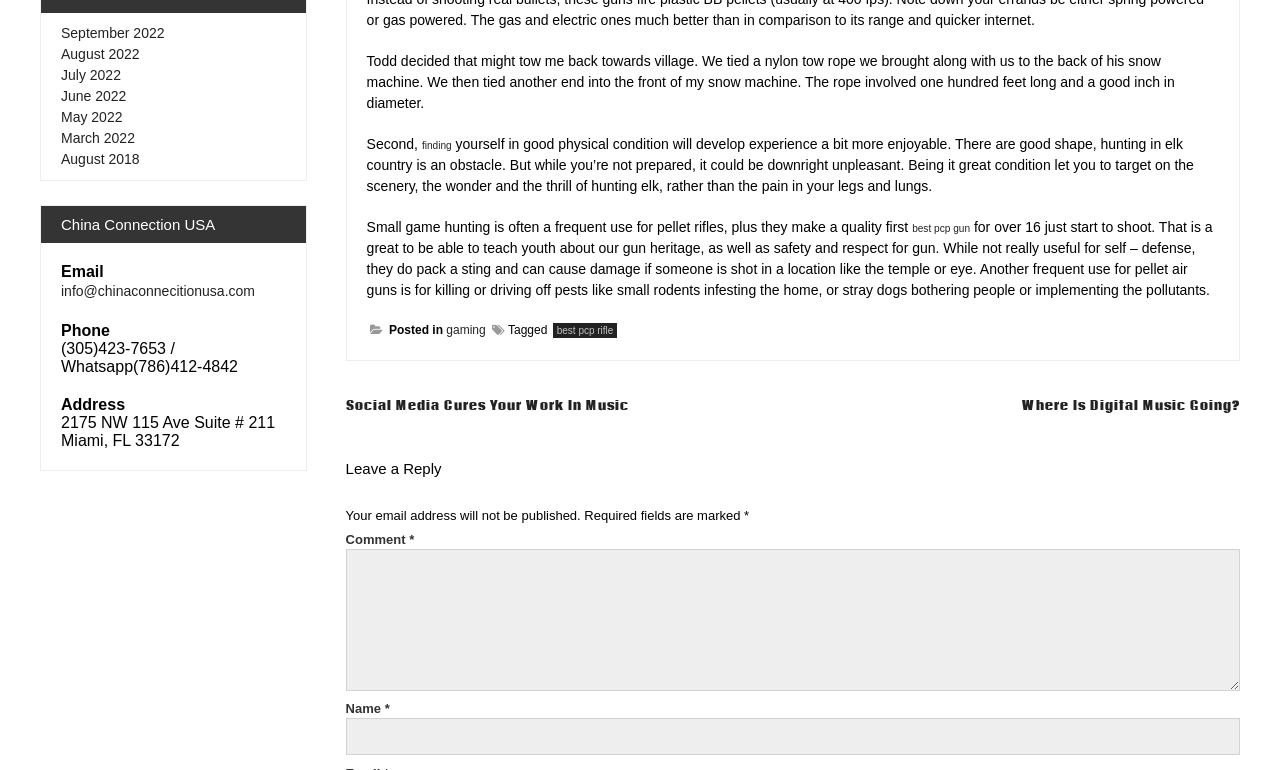What is the contact email of China Connection USA?
Based on the image, respond with a single word or phrase.

info@chinaconnecitionusa.com